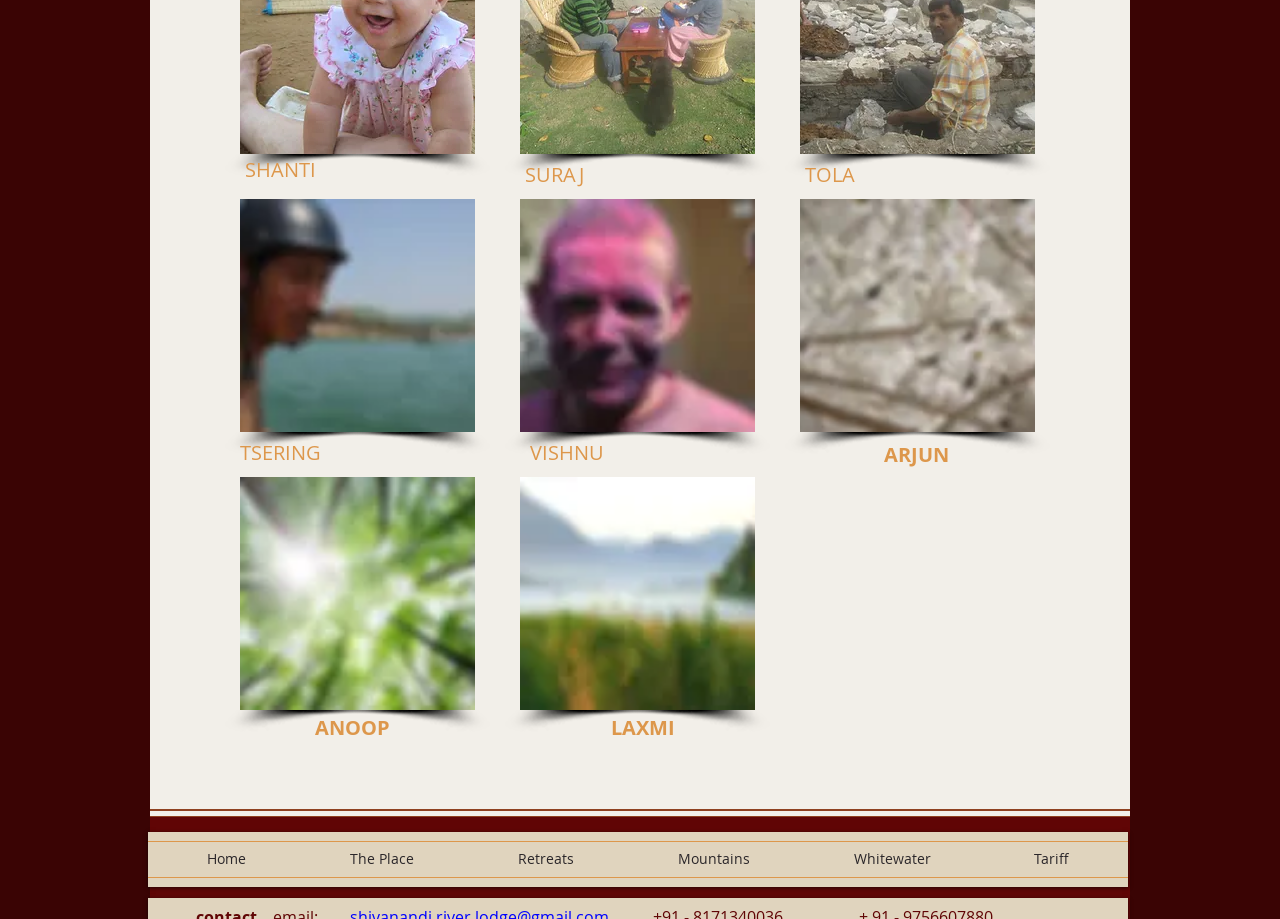Determine the bounding box coordinates of the clickable element necessary to fulfill the instruction: "Click the COMPANY link". Provide the coordinates as four float numbers within the 0 to 1 range, i.e., [left, top, right, bottom].

None